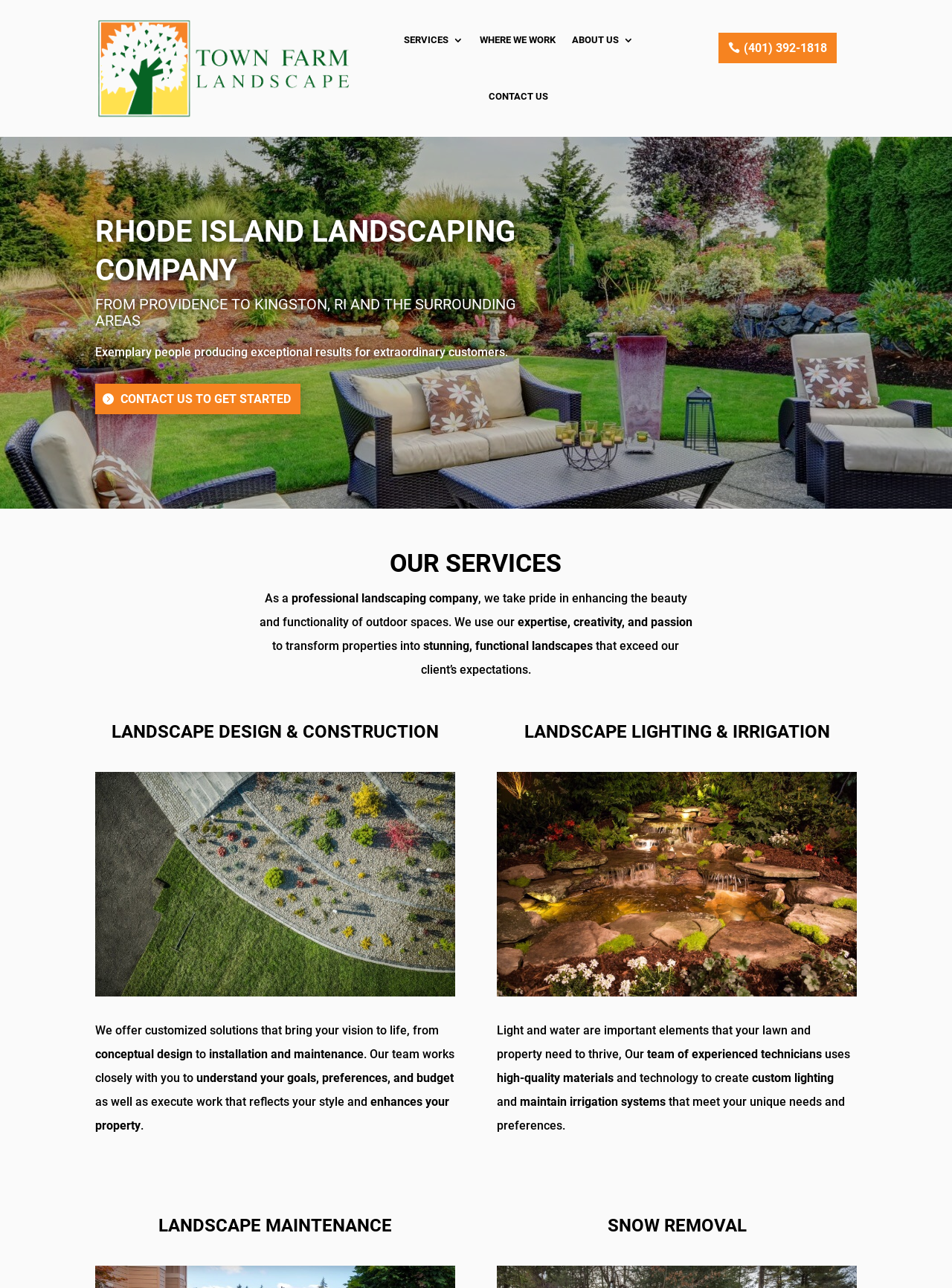What is the phone number of the company?
Please look at the screenshot and answer using one word or phrase.

(401) 392-1818